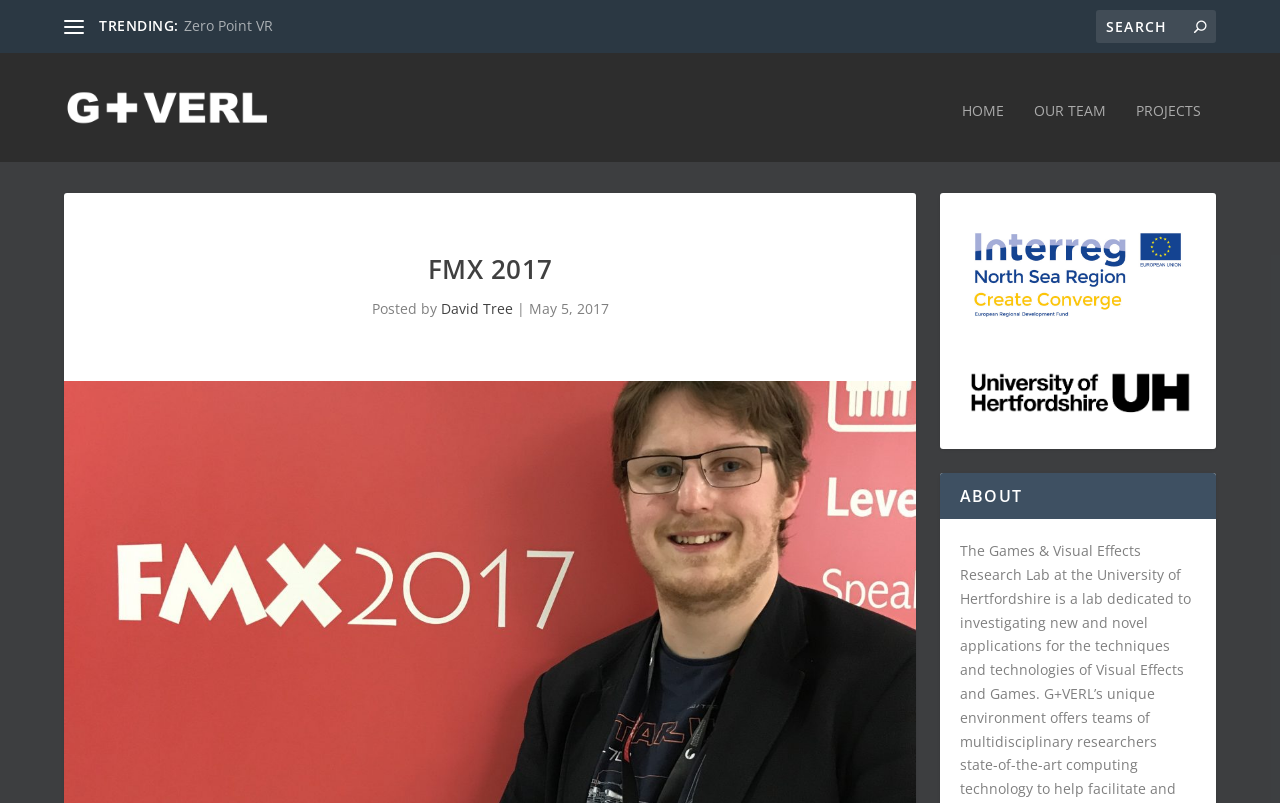Determine the bounding box of the UI element mentioned here: "alt="University of Hertfordshire"". The coordinates must be in the format [left, top, right, bottom] with values ranging from 0 to 1.

[0.746, 0.444, 0.938, 0.538]